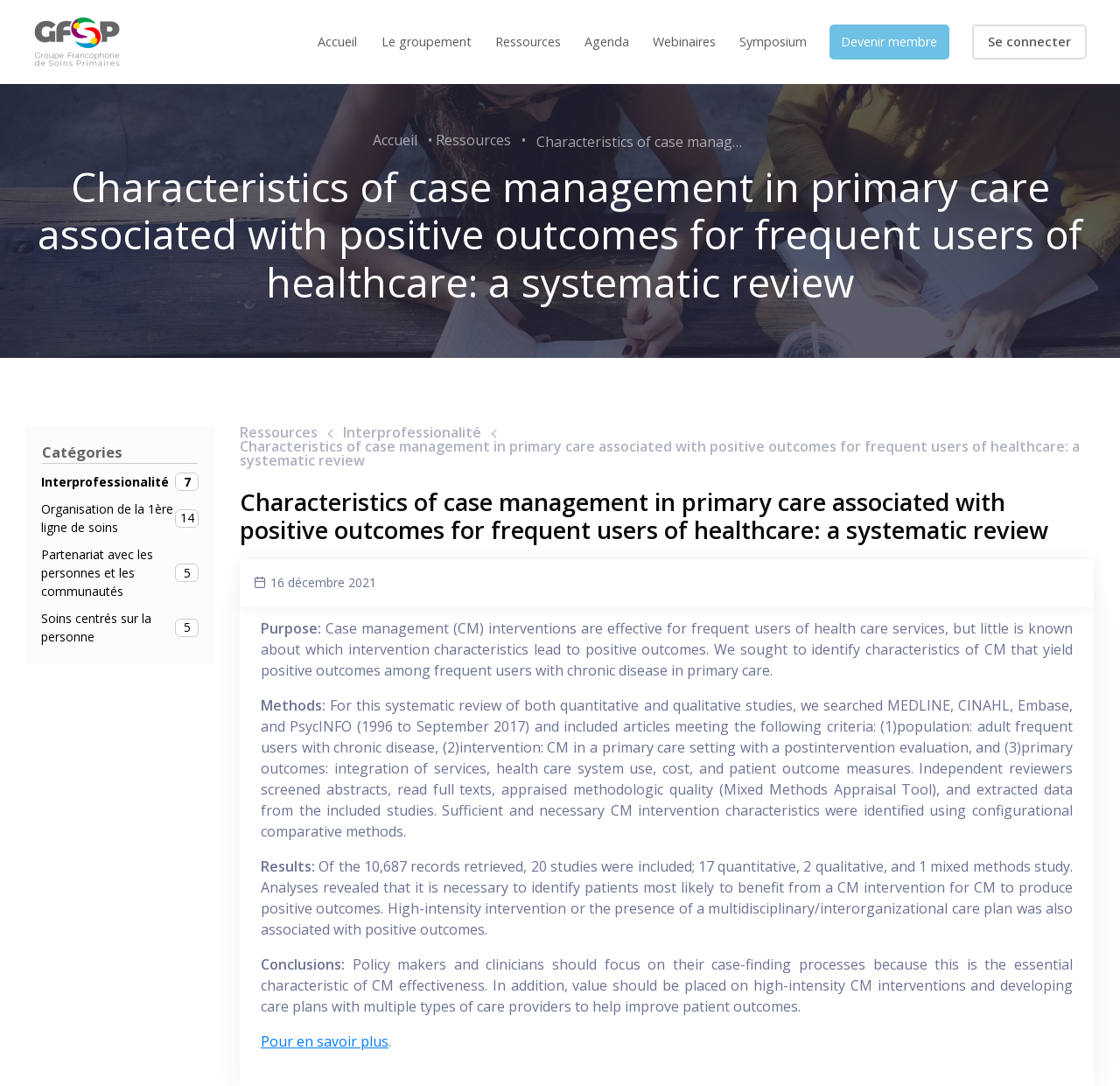Determine the bounding box coordinates of the element's region needed to click to follow the instruction: "Click on the 'Se connecter' button". Provide these coordinates as four float numbers between 0 and 1, formatted as [left, top, right, bottom].

[0.868, 0.022, 0.97, 0.055]